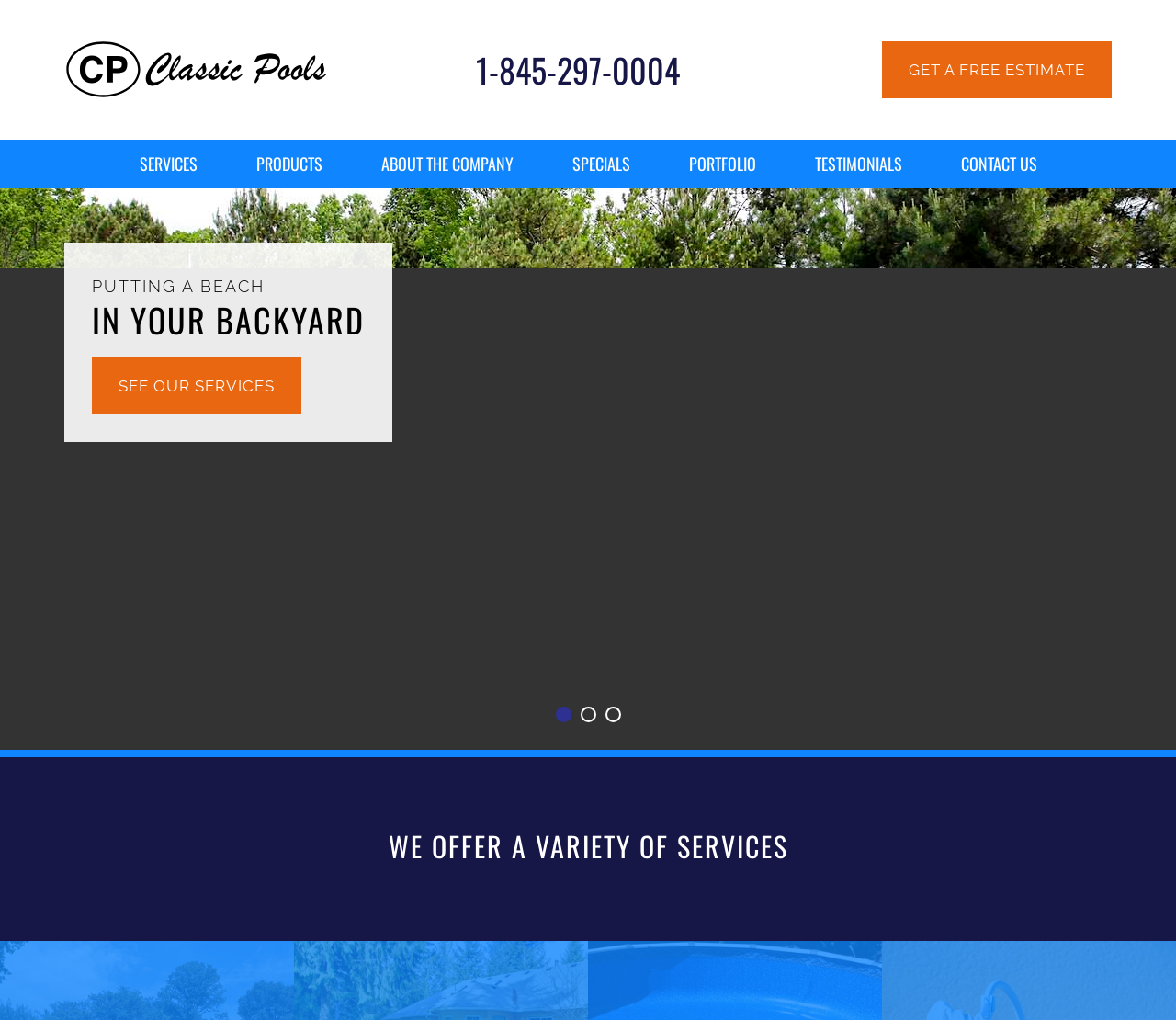Please specify the bounding box coordinates for the clickable region that will help you carry out the instruction: "read testimonials".

[0.078, 0.35, 0.268, 0.406]